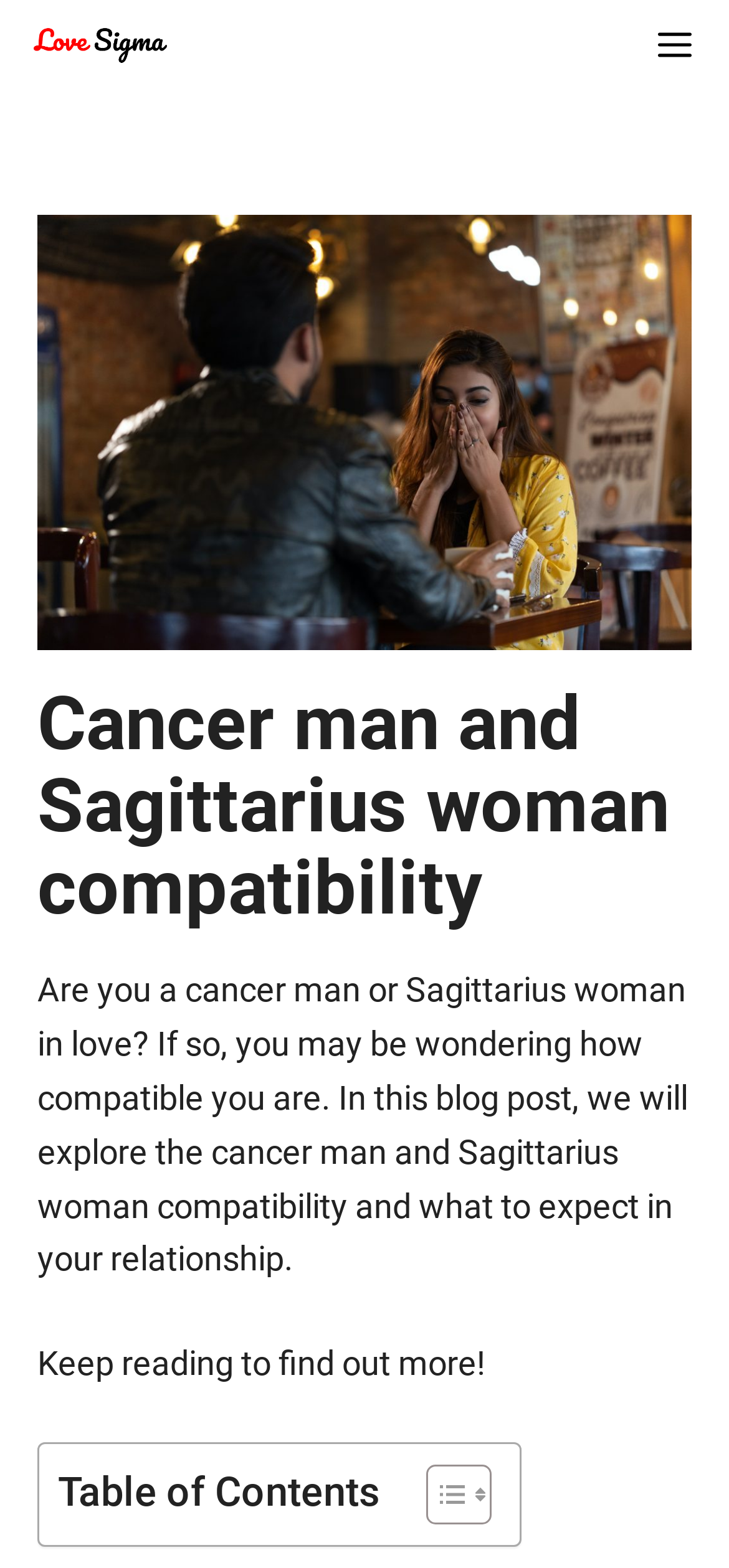Offer a meticulous description of the webpage's structure and content.

The webpage is about the compatibility between a Cancer man and a Sagittarius woman in a romantic relationship. At the top left of the page, there is a link and an image with the text "Love Sigma". On the top right, there is a button labeled "Menu" that controls a mobile menu. 

Below the menu button, there is a large image related to the topic of Cancer man and Sagittarius woman compatibility. Underneath the image, there is a heading with the same title. 

The main content of the page starts with a paragraph that asks if the reader is a Cancer man or Sagittarius woman in love and wondering about their compatibility. The text then invites the reader to continue reading to find out more. 

Following this introduction, there is a table of contents section that lists the topics covered in the article. The table of contents is divided into sections, each with a link and two small images.